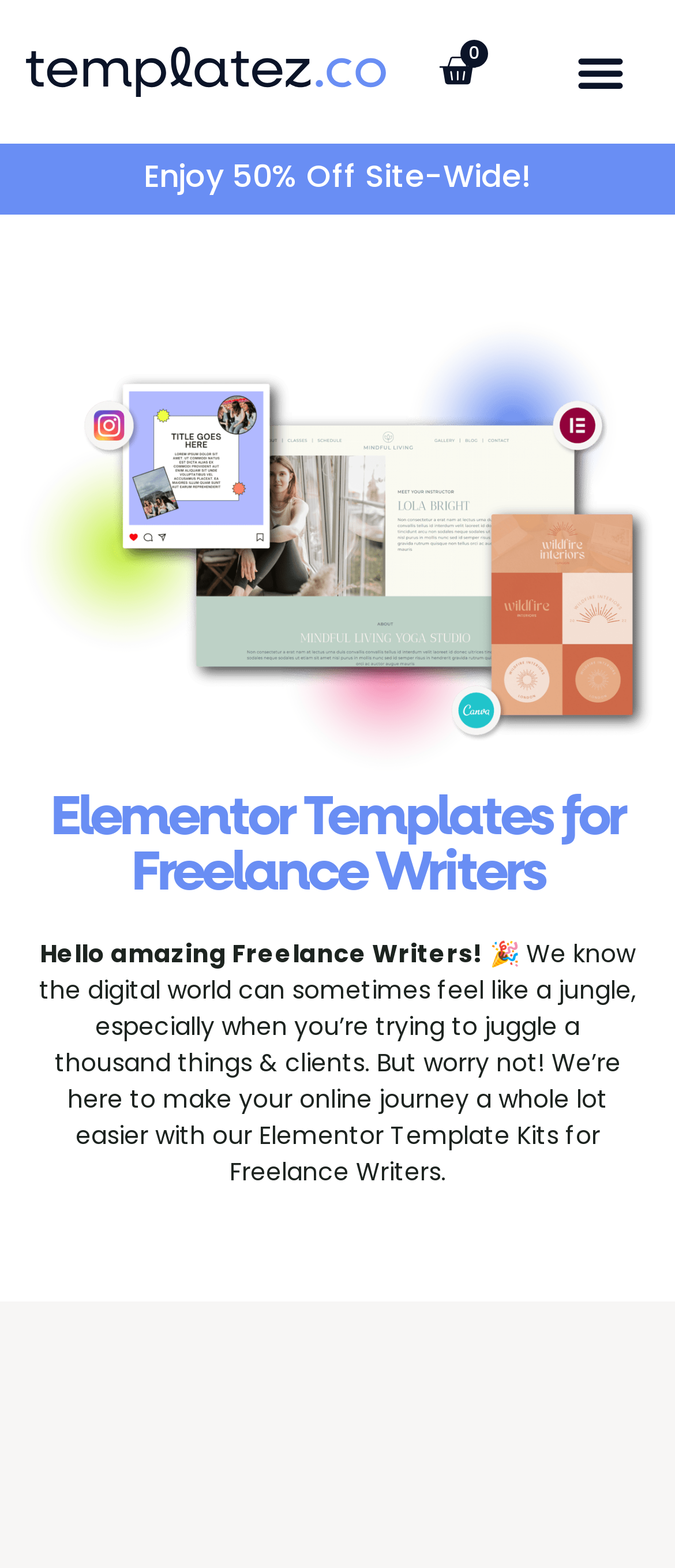Extract the main heading text from the webpage.

Elementor Templates for Freelance Writers